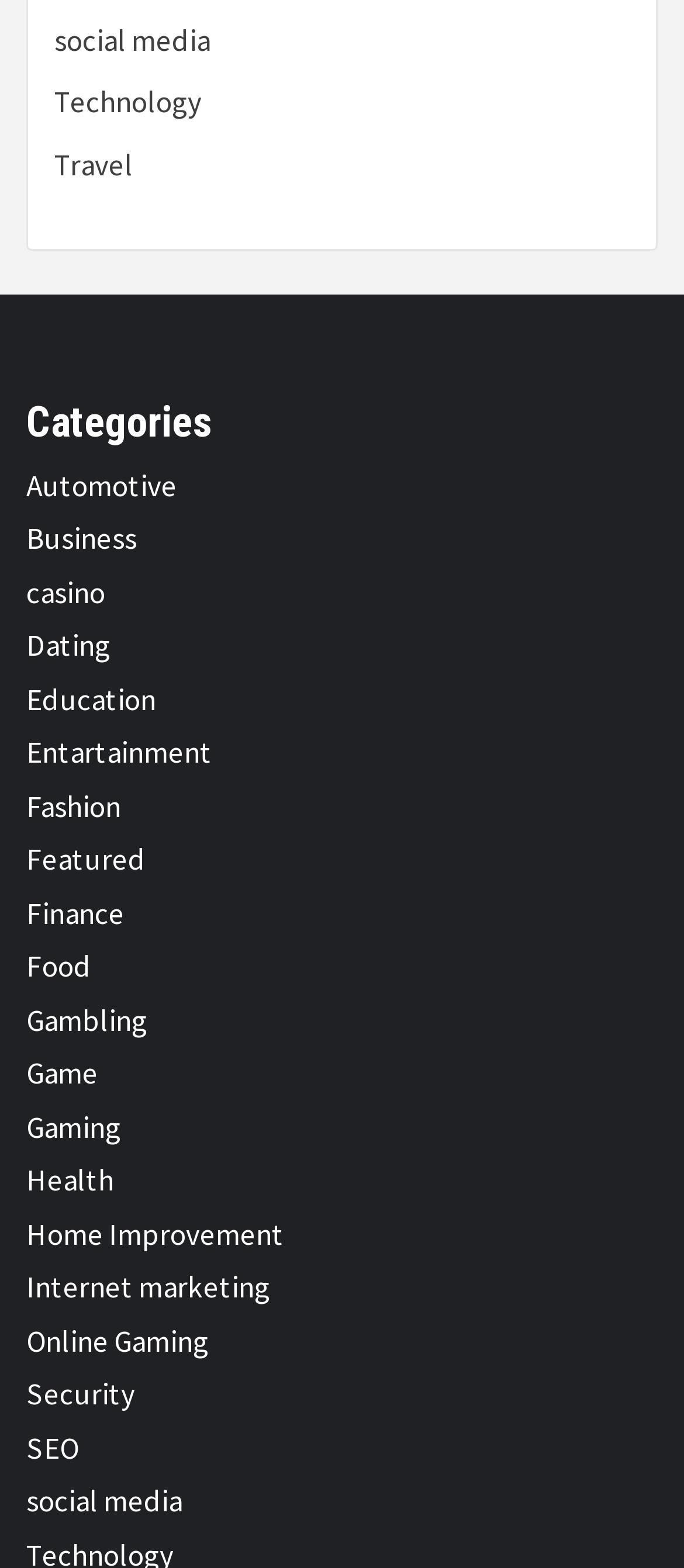What is the first category listed?
Using the image, elaborate on the answer with as much detail as possible.

I looked at the links under the 'Categories' heading and found that the first link is 'Automotive', which is located at the top-left position with a bounding box of [0.038, 0.297, 0.259, 0.322].